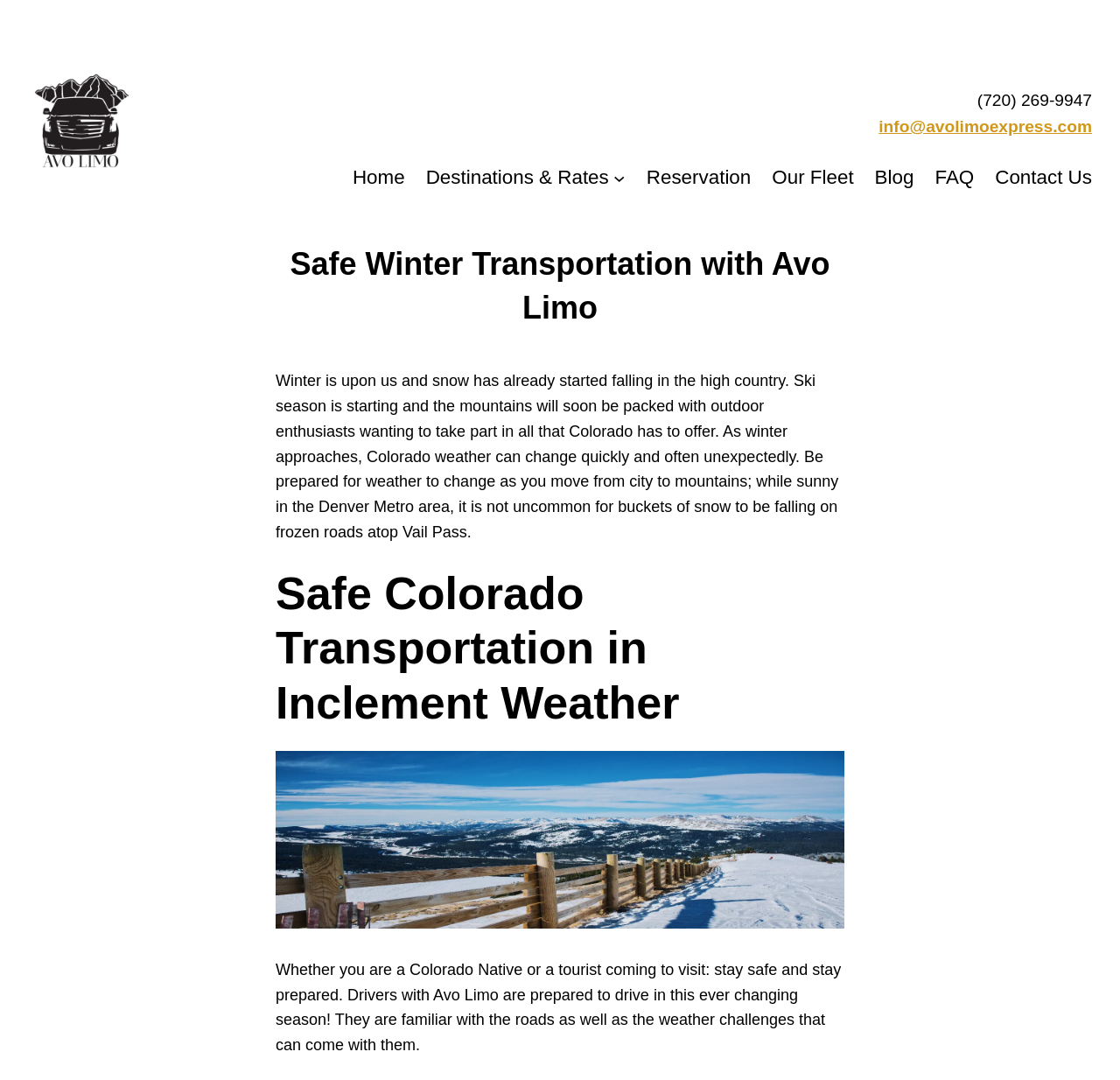Please determine the primary heading and provide its text.

Winter Driving with Avo Limo